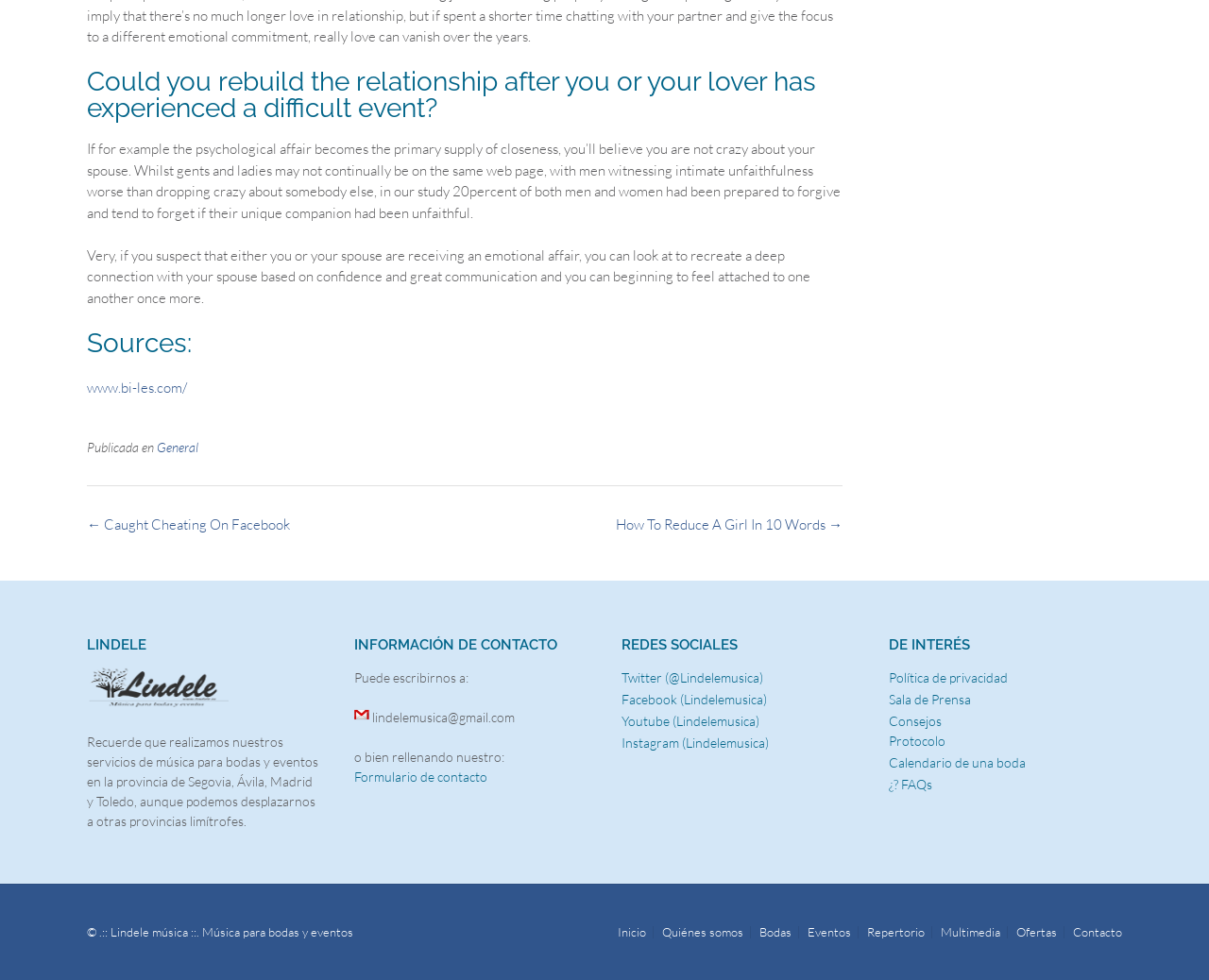What social media platforms are linked?
Observe the image and answer the question with a one-word or short phrase response.

Twitter, Facebook, Youtube, Instagram